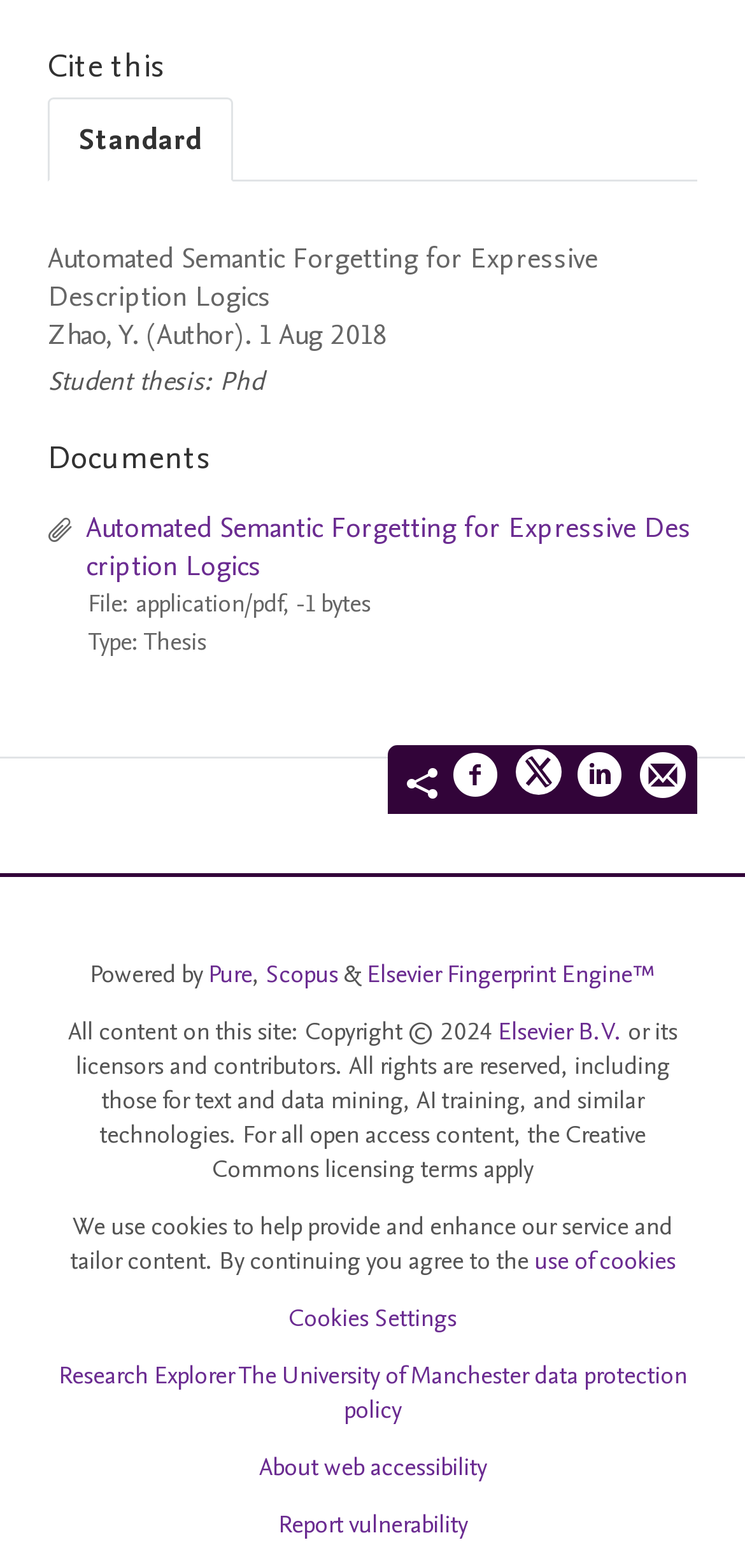Please respond to the question with a concise word or phrase:
What is the file type of the document?

application/pdf